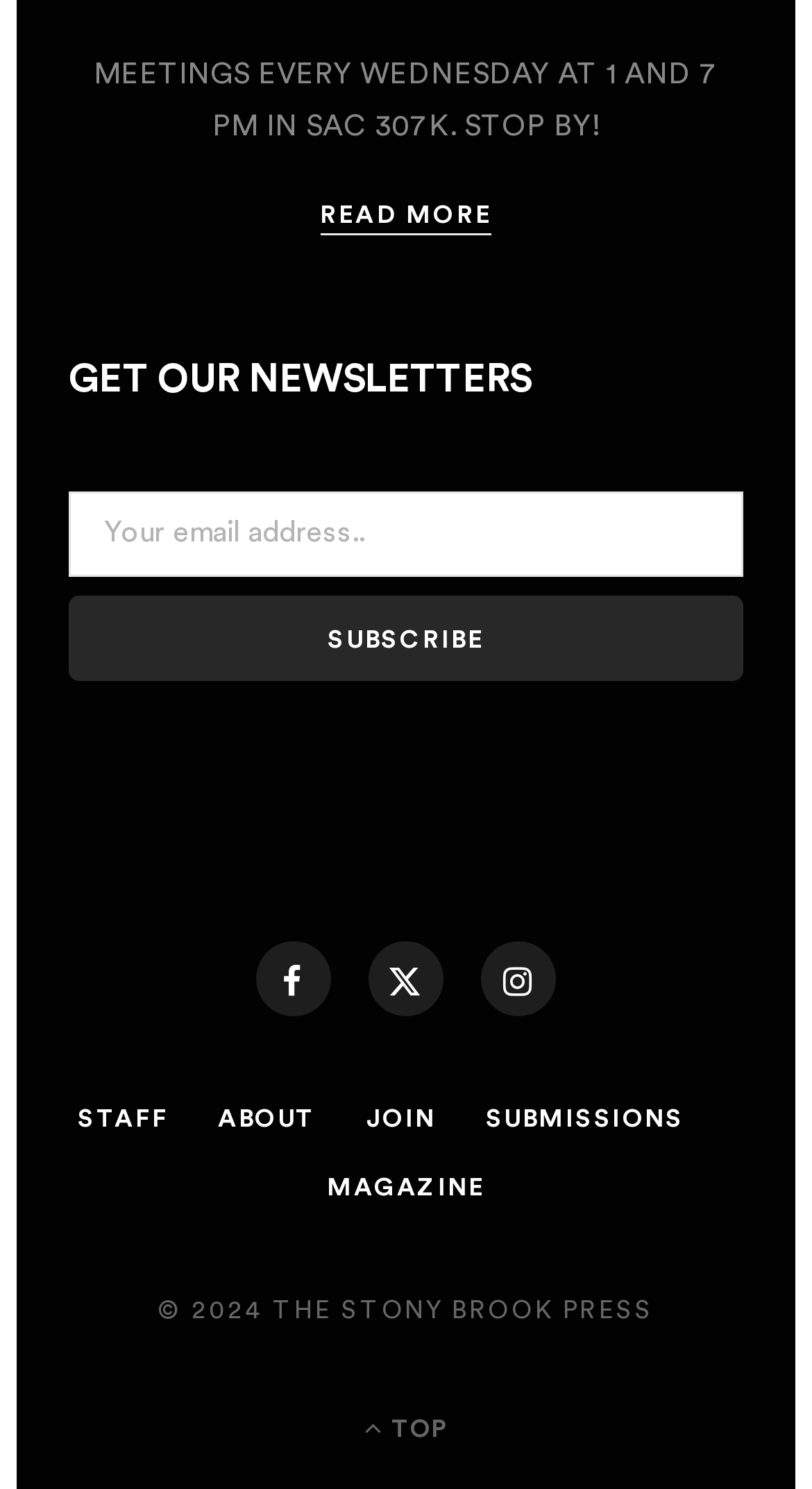Please find the bounding box coordinates of the element that you should click to achieve the following instruction: "Subscribe to the newsletter". The coordinates should be presented as four float numbers between 0 and 1: [left, top, right, bottom].

[0.085, 0.4, 0.915, 0.457]